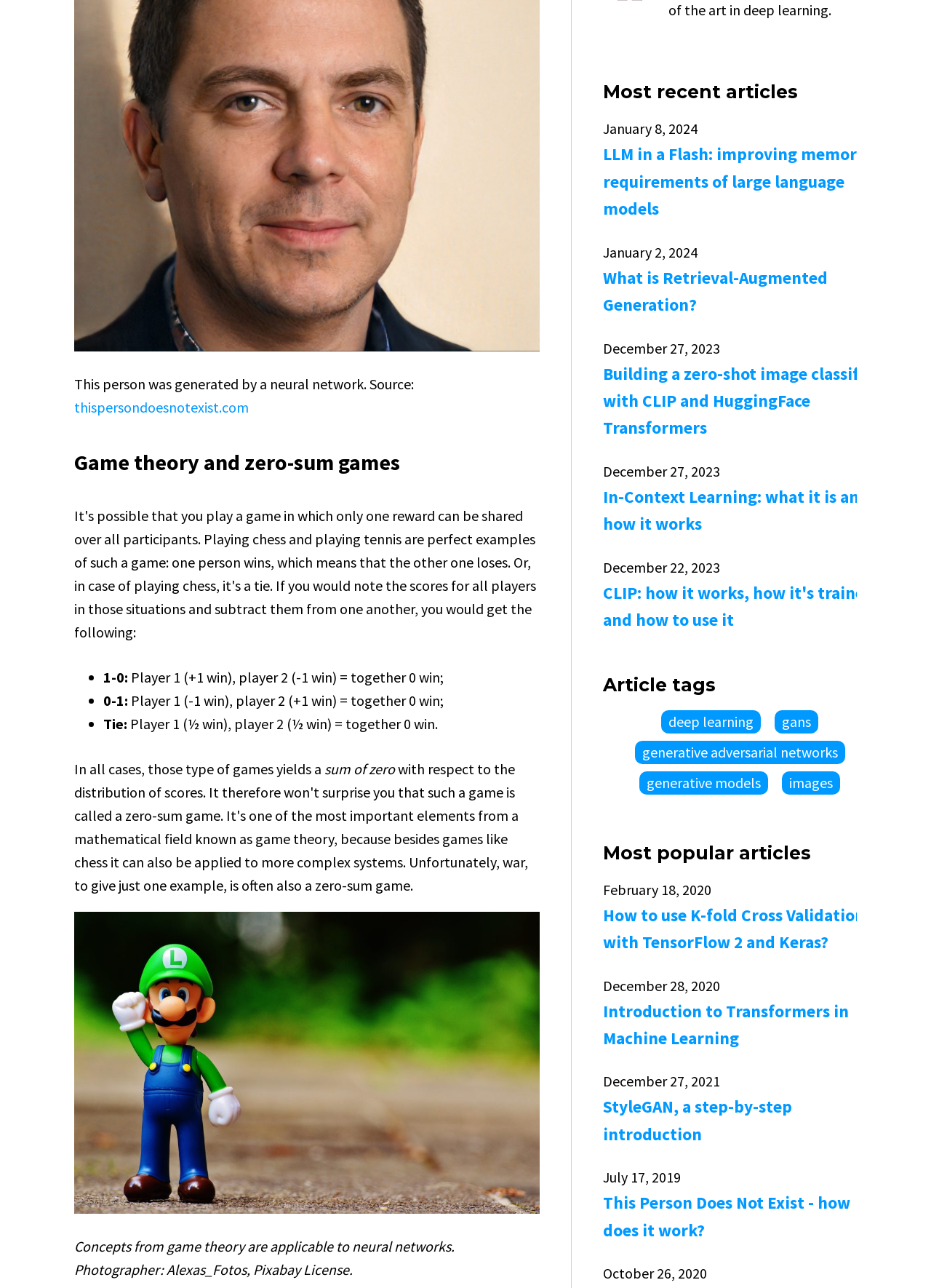Can you identify the bounding box coordinates of the clickable region needed to carry out this instruction: 'Learn about building a zero-shot image classifier with CLIP and HuggingFace Transformers'? The coordinates should be four float numbers within the range of 0 to 1, stated as [left, top, right, bottom].

[0.648, 0.279, 0.953, 0.343]